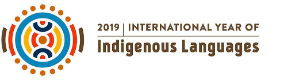What is the shape of the emblem?
Based on the screenshot, provide your answer in one word or phrase.

Circular